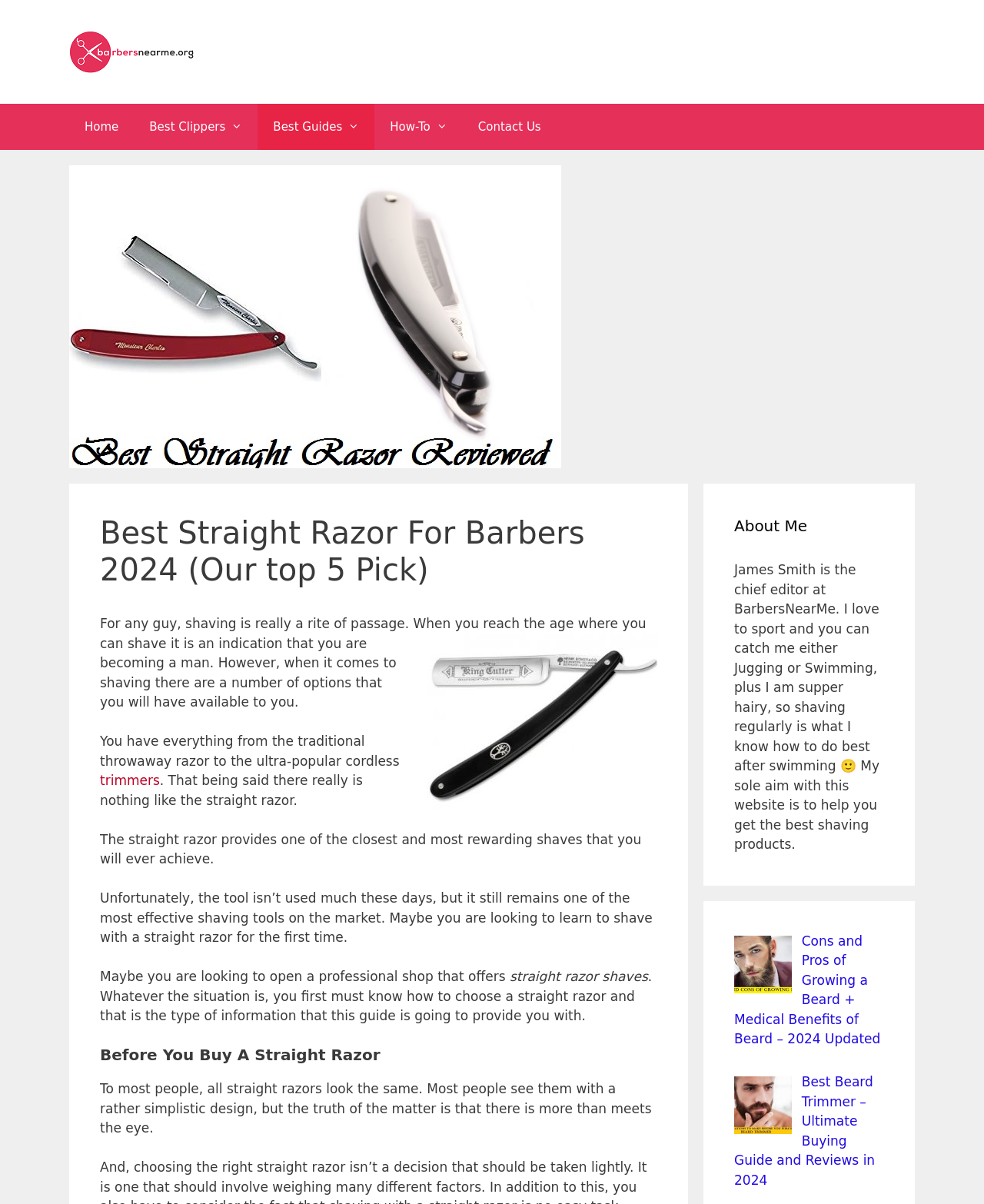What is the image below the header about?
Please answer the question as detailed as possible.

The image is placed below the header 'Best Straight Razor For Barbers 2024 (Our top 5 Pick)' and is described as 'straight barbers razor', which suggests that the image is related to a straight razor.